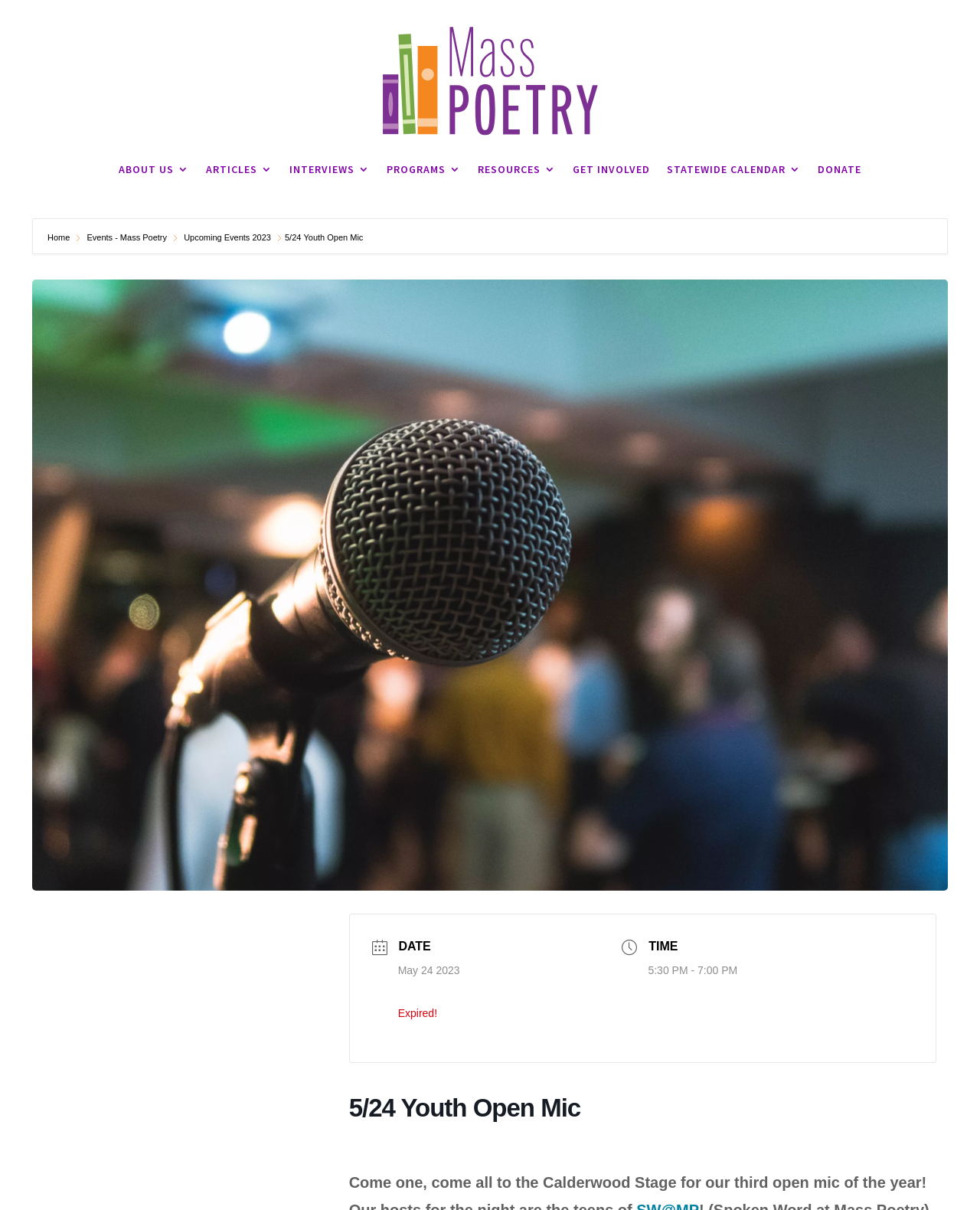Could you provide the bounding box coordinates for the portion of the screen to click to complete this instruction: "click ABOUT US"?

[0.121, 0.116, 0.193, 0.164]